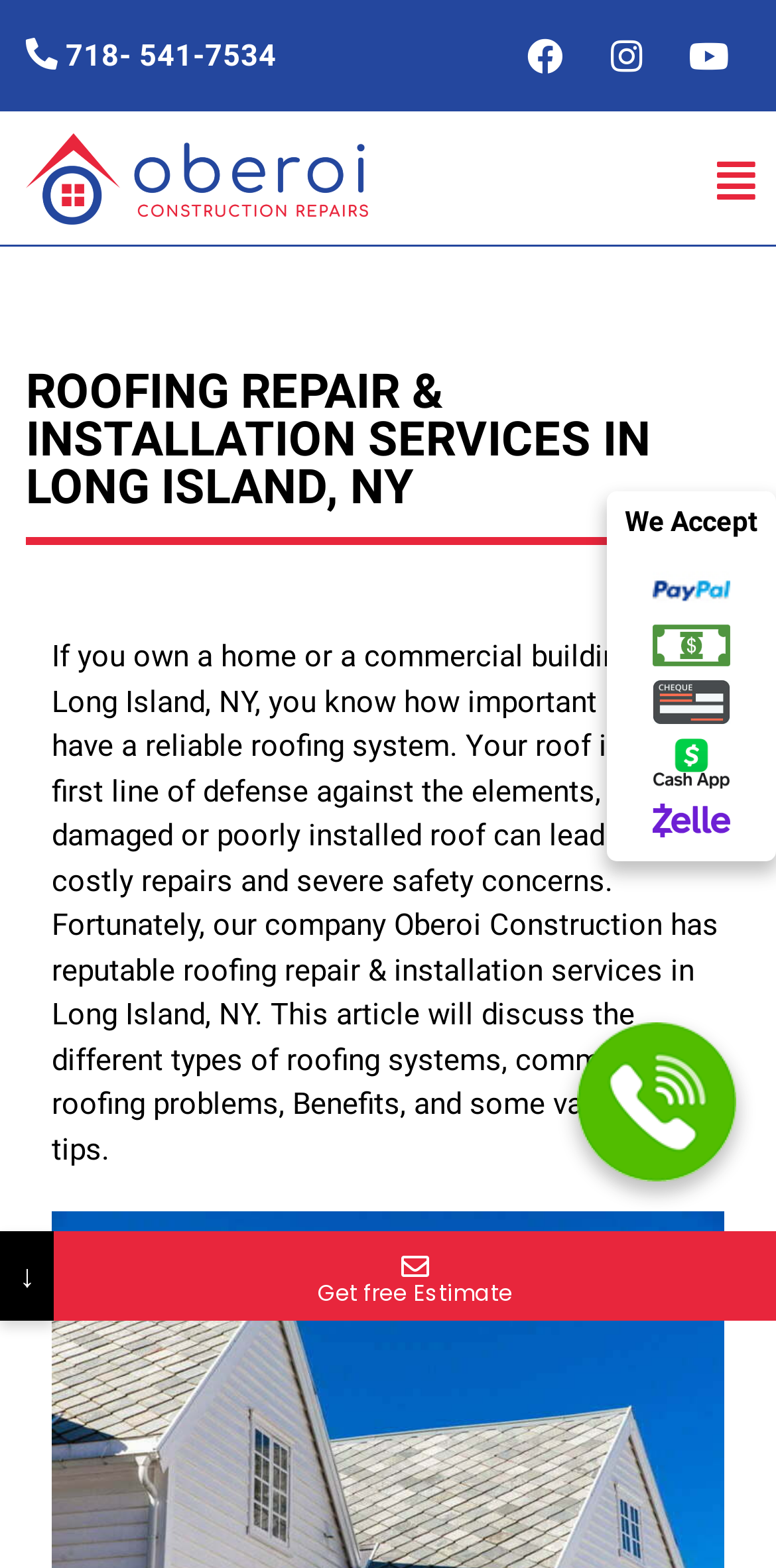Based on the element description: "Youtube", identify the bounding box coordinates for this UI element. The coordinates must be four float numbers between 0 and 1, listed as [left, top, right, bottom].

[0.867, 0.013, 0.959, 0.058]